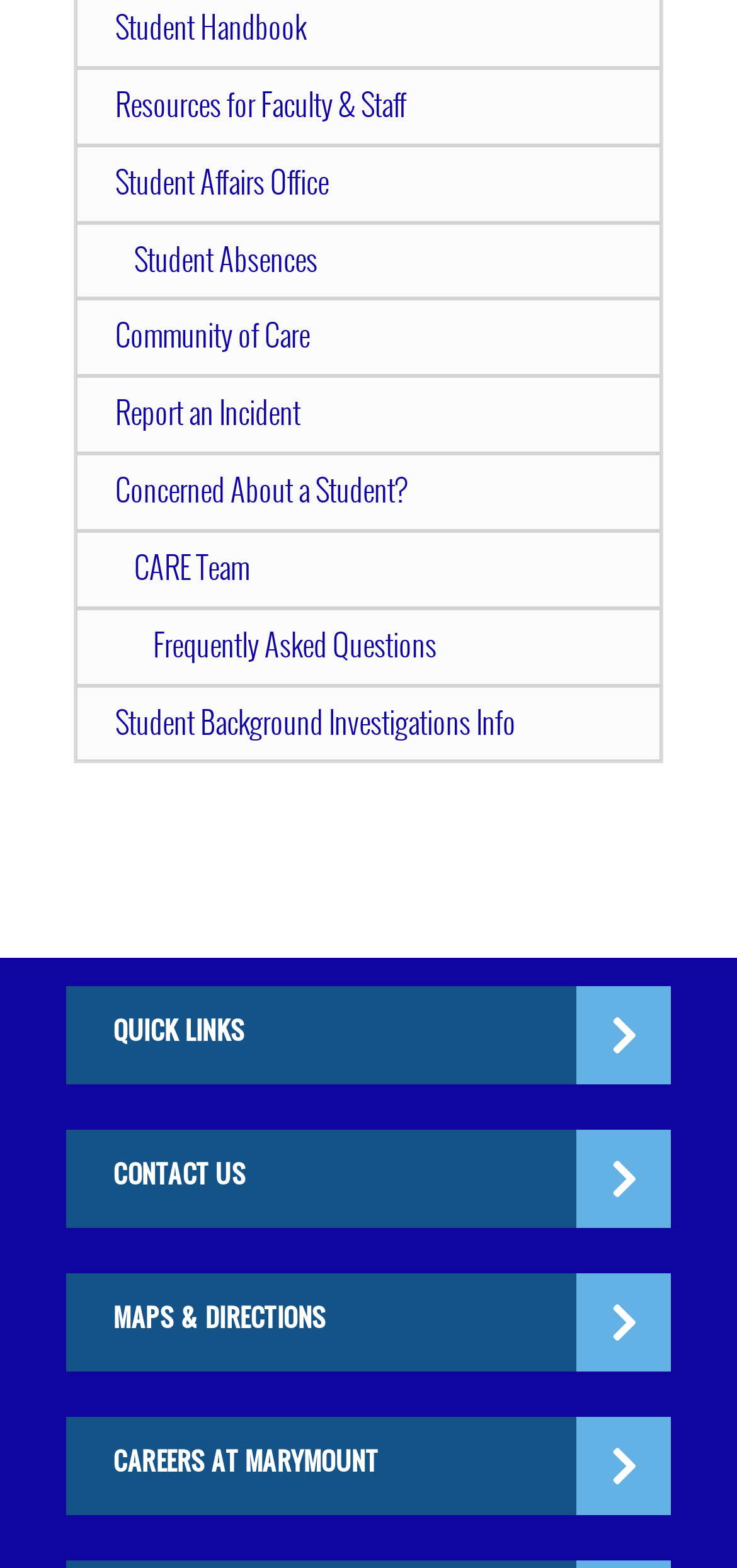Provide a single word or phrase to answer the given question: 
What is the last link in the bottom menu?

CAREERS AT MARYMOUNT